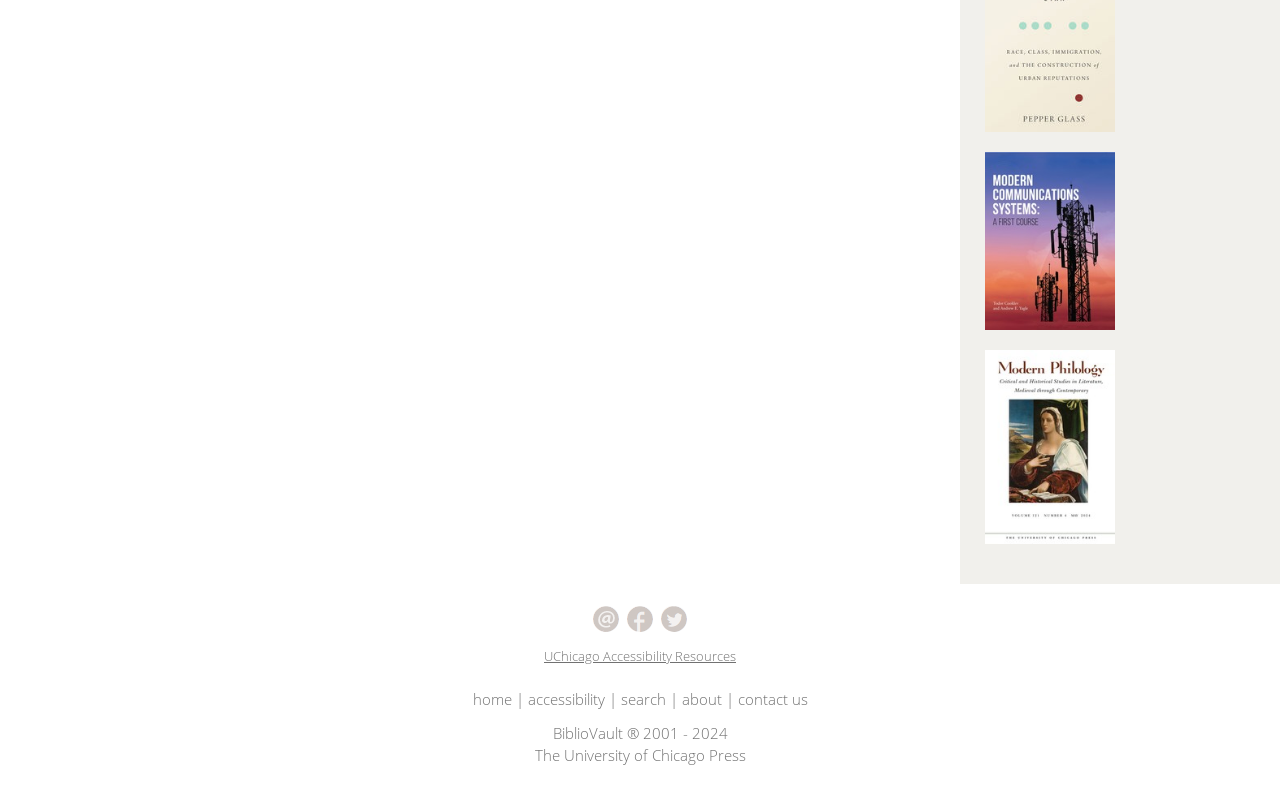Determine the bounding box coordinates for the area that needs to be clicked to fulfill this task: "Share on Facebook". The coordinates must be given as four float numbers between 0 and 1, i.e., [left, top, right, bottom].

[0.488, 0.762, 0.515, 0.79]